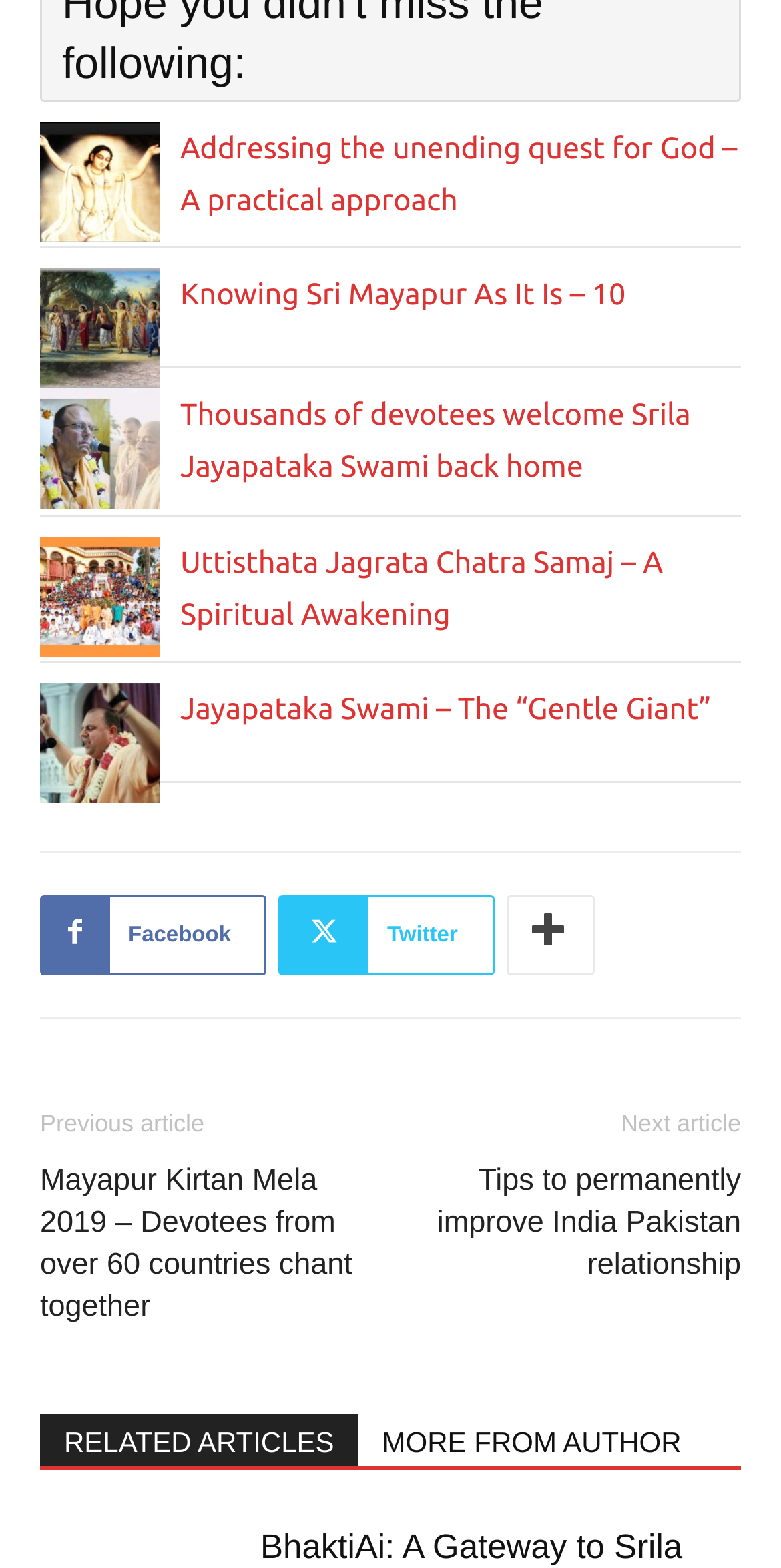Locate the bounding box coordinates of the element I should click to achieve the following instruction: "Click on the link 'MORE FROM AUTHOR'".

[0.459, 0.901, 0.903, 0.935]